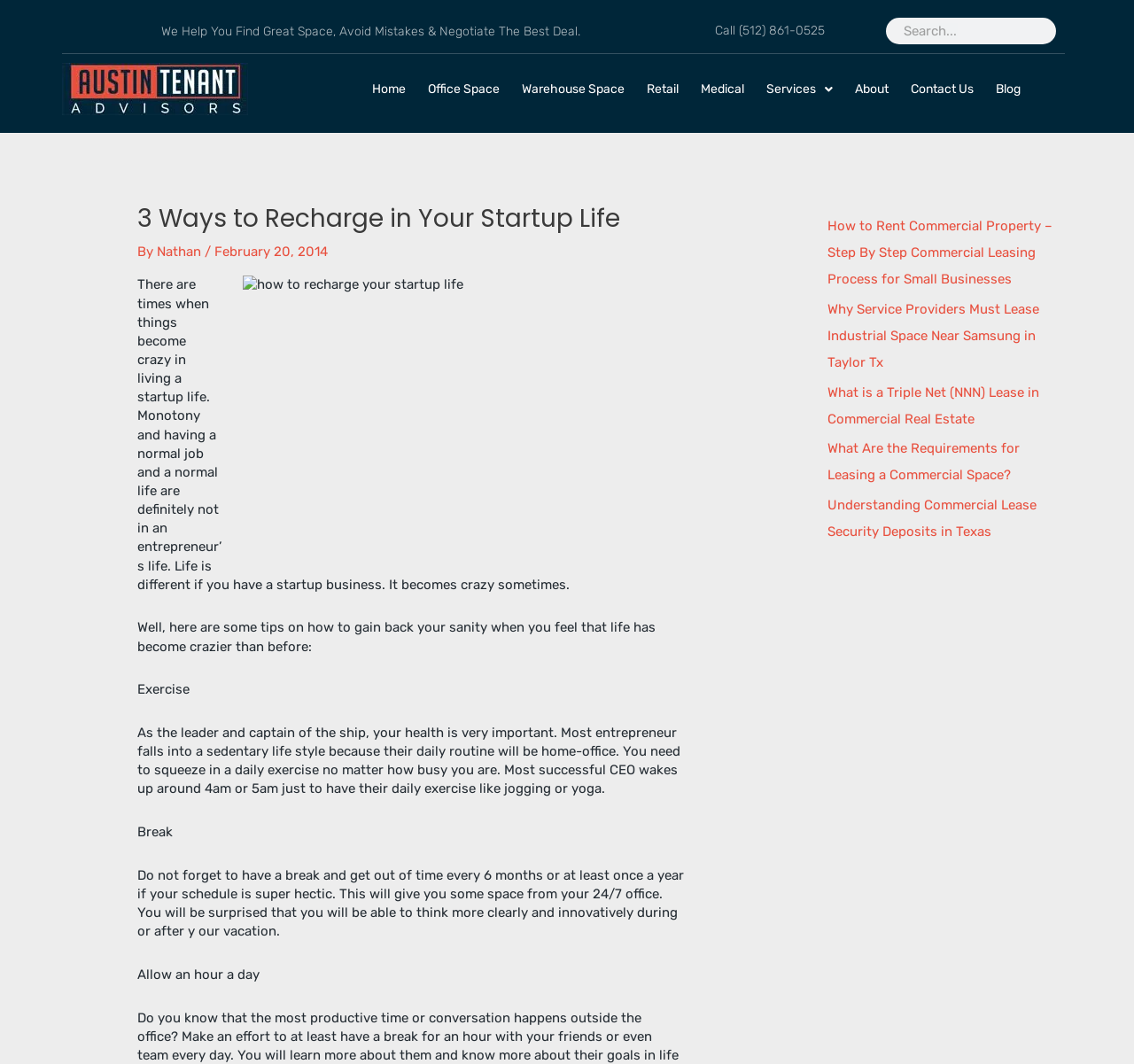What is the purpose of the search box?
Look at the screenshot and respond with a single word or phrase.

To search